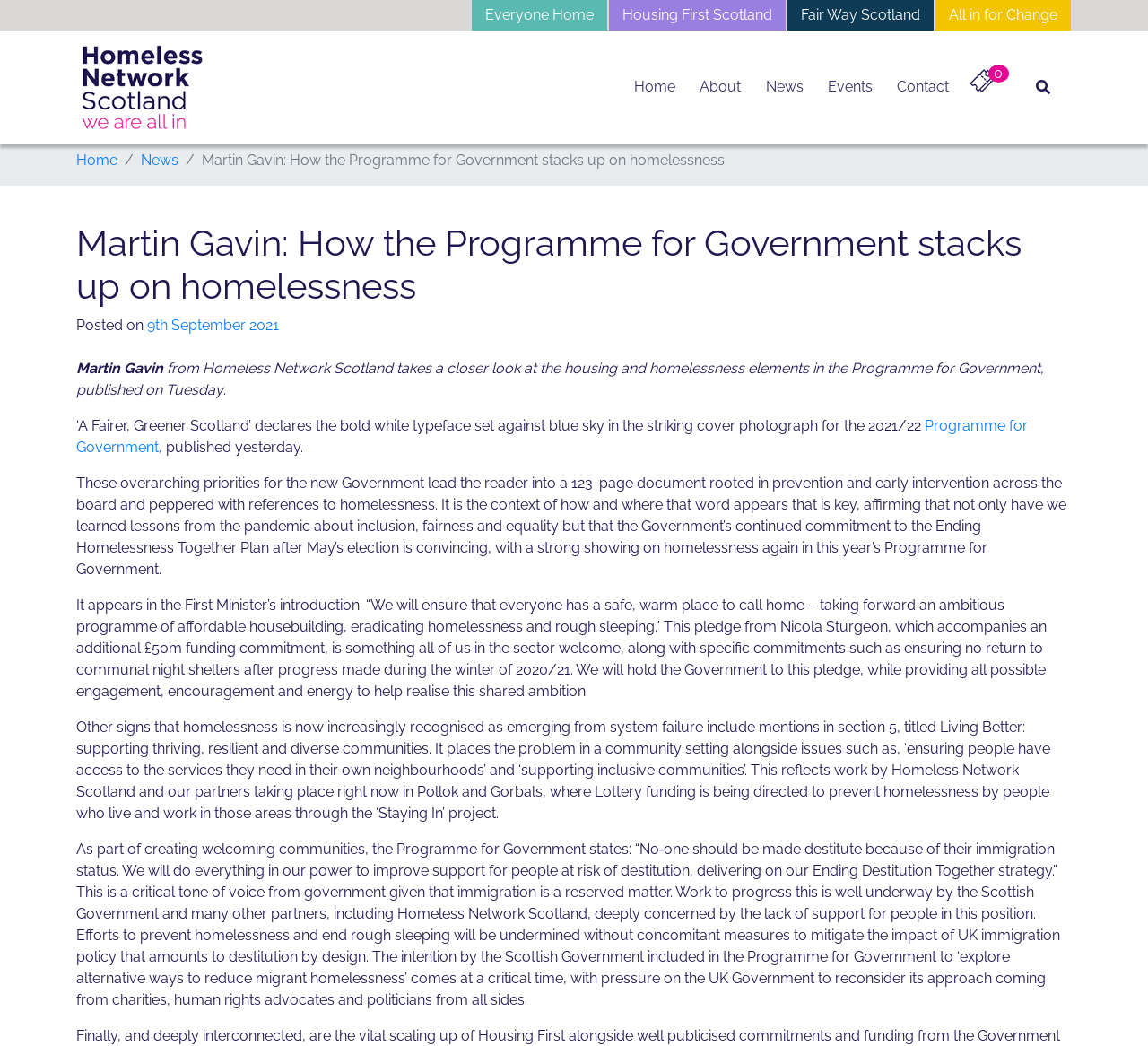Locate the bounding box coordinates of the area to click to fulfill this instruction: "Visit the 'News' page". The bounding box should be presented as four float numbers between 0 and 1, in the order [left, top, right, bottom].

[0.661, 0.066, 0.715, 0.1]